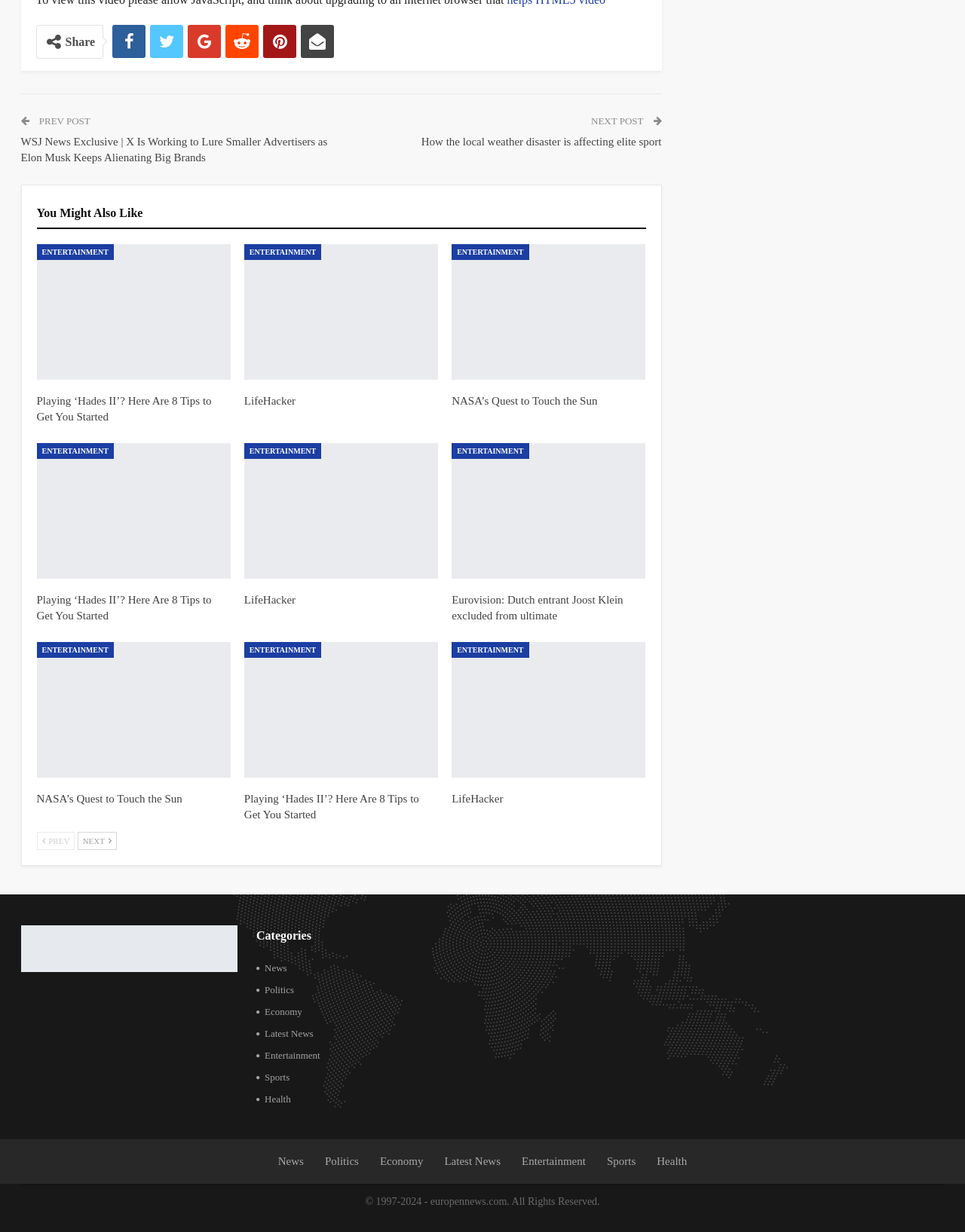Locate the bounding box coordinates of the item that should be clicked to fulfill the instruction: "Click on the 'LifeHacker' link".

[0.253, 0.198, 0.454, 0.308]